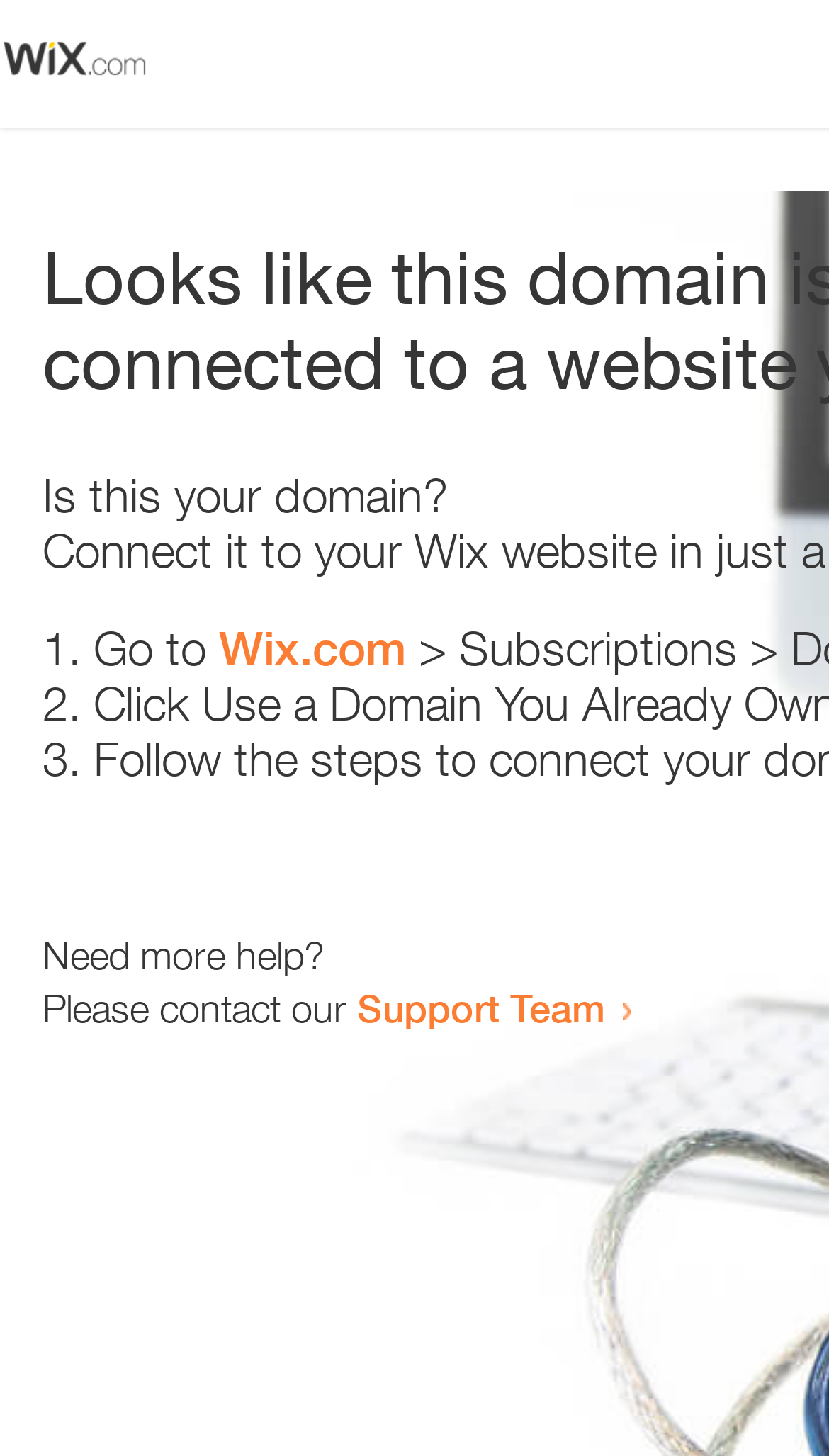What is the domain being referred to?
Using the visual information, respond with a single word or phrase.

Wix.com